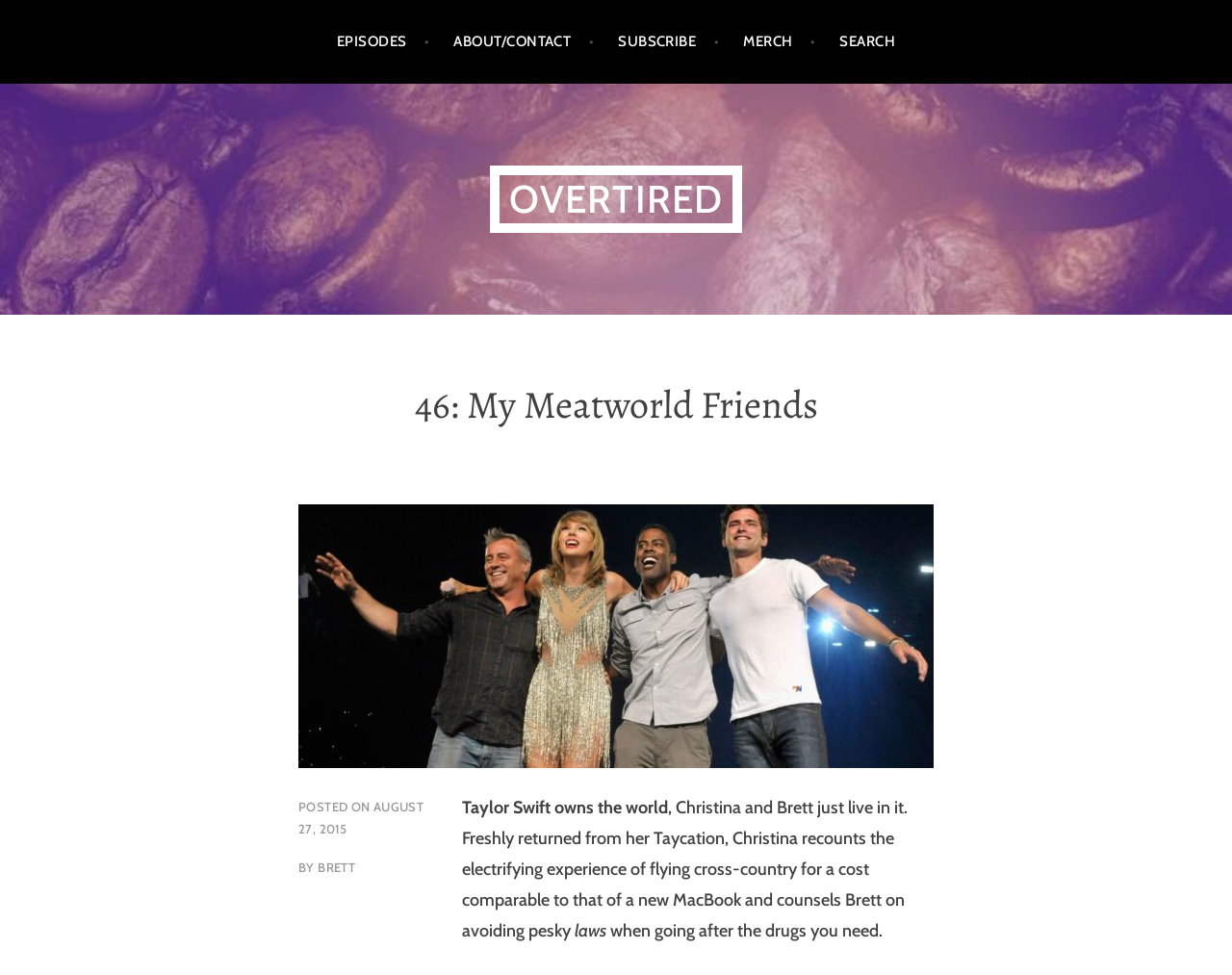Can you find the bounding box coordinates of the area I should click to execute the following instruction: "read about the author"?

[0.368, 0.015, 0.482, 0.071]